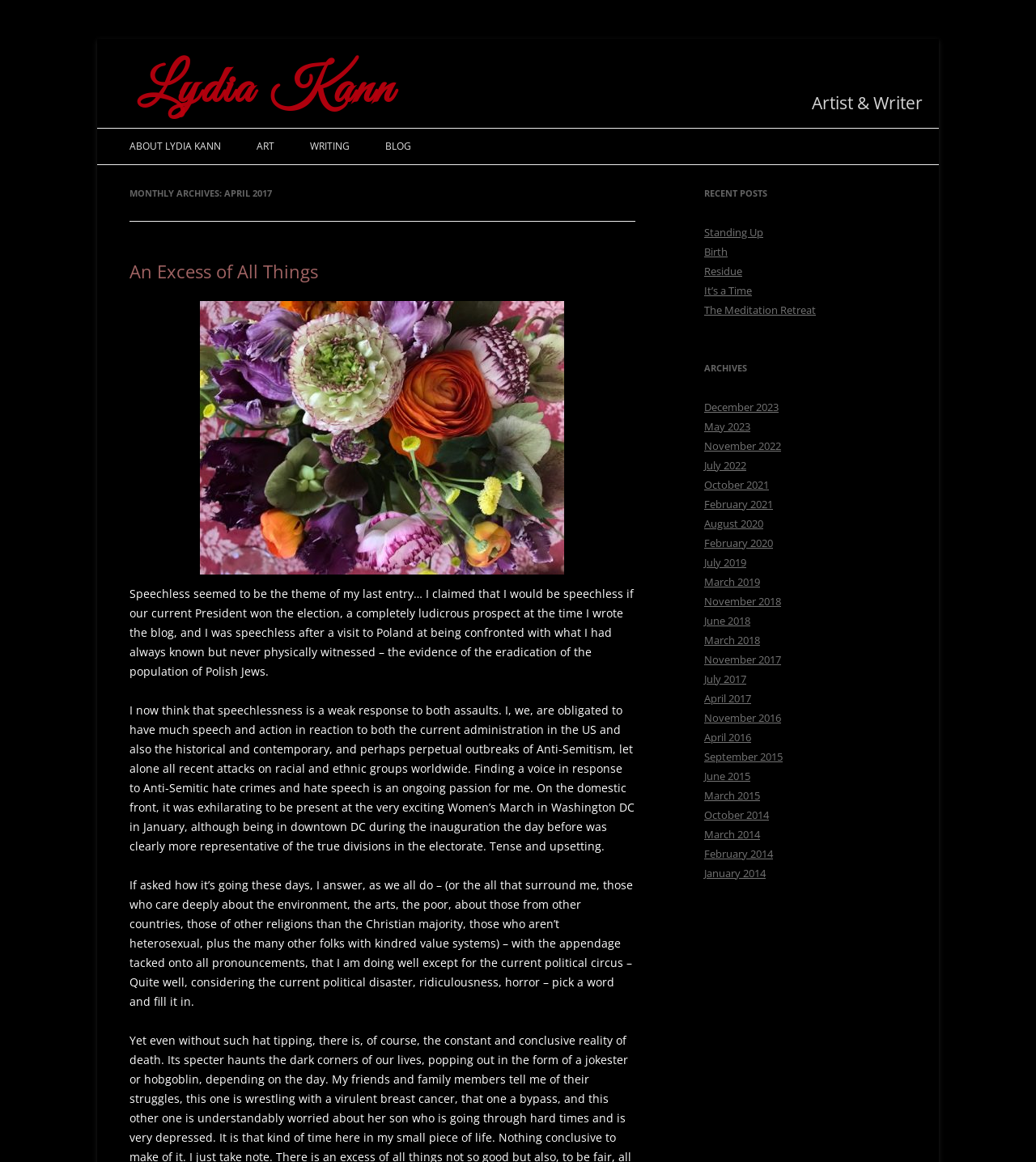Please find the bounding box coordinates in the format (top-left x, top-left y, bottom-right x, bottom-right y) for the given element description. Ensure the coordinates are floating point numbers between 0 and 1. Description: Over the Edge

[0.405, 0.265, 0.563, 0.295]